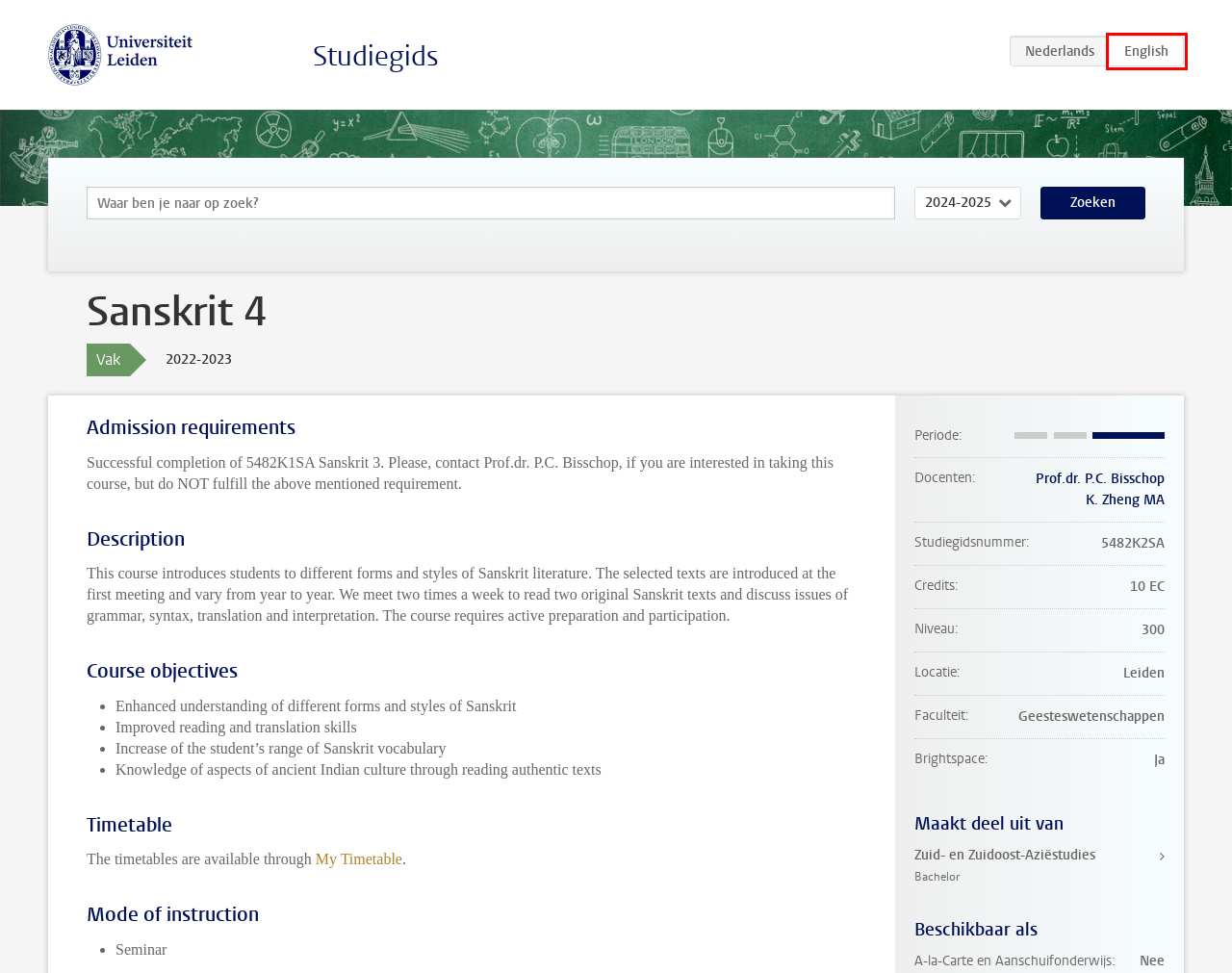Evaluate the webpage screenshot and identify the element within the red bounding box. Select the webpage description that best fits the new webpage after clicking the highlighted element. Here are the candidates:
A. Studentenwebsite - Universiteit Leiden
B. 404 Pagina niet gevonden - Universiteit Leiden
C. Zuid- en Zuidoost-Aziëstudies (Bachelor 2022-2023) - Studiegids - Universiteit Leiden
D. Your student registration - Leiden University
E. Sanskrit 4, 2022-2023 - Prospectus - Universiteit Leiden
F. Privacyverklaringen - Universiteit Leiden
G. Studiegids - Universiteit Leiden
H. Peter Bisschop - Universiteit Leiden

E